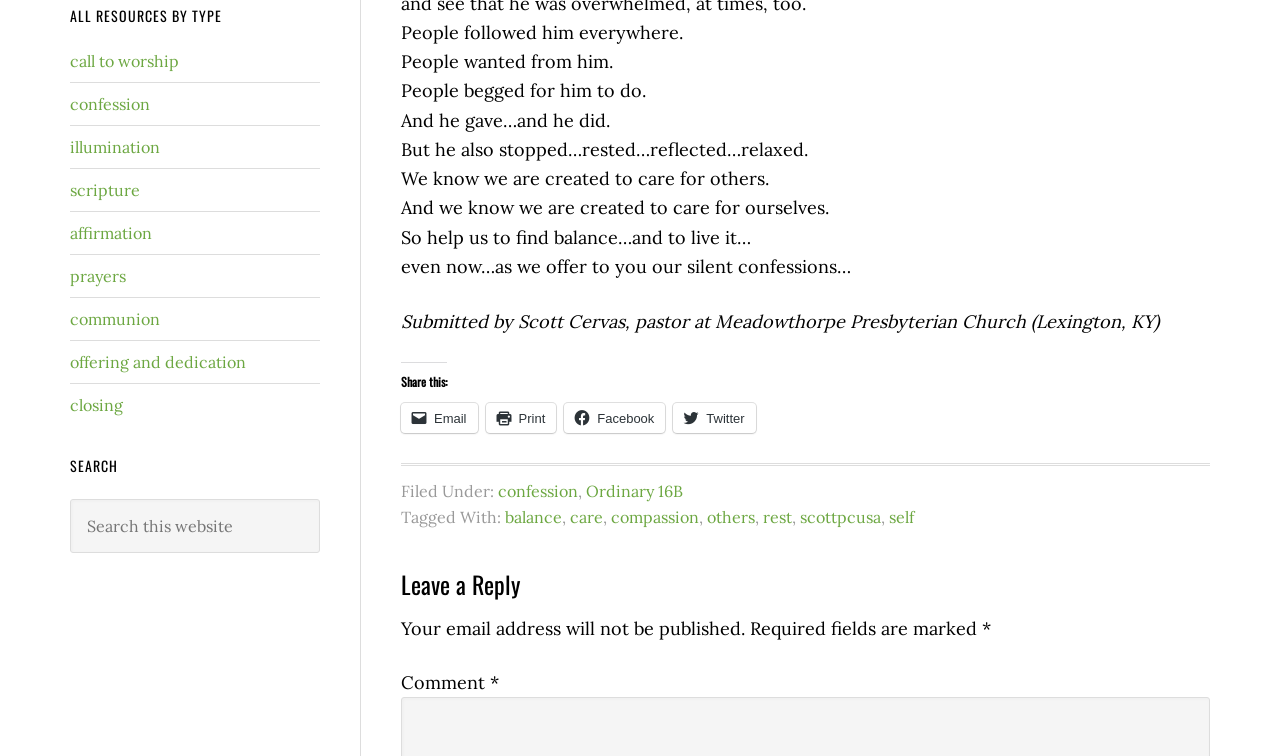Using the provided element description "twit", determine the bounding box coordinates of the UI element.

None